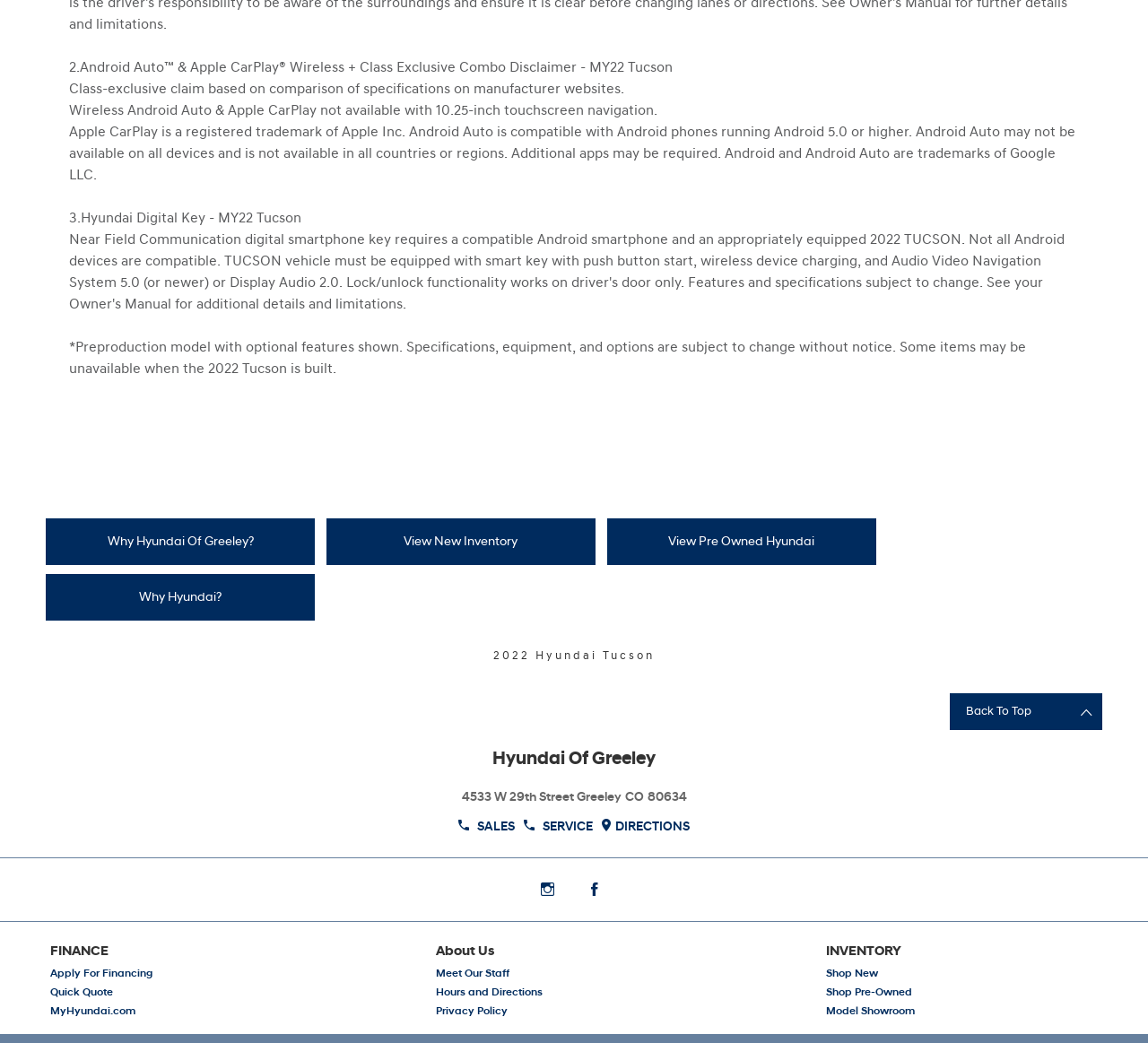Please identify the bounding box coordinates of the clickable area that will allow you to execute the instruction: "Get directions".

[0.524, 0.781, 0.601, 0.802]